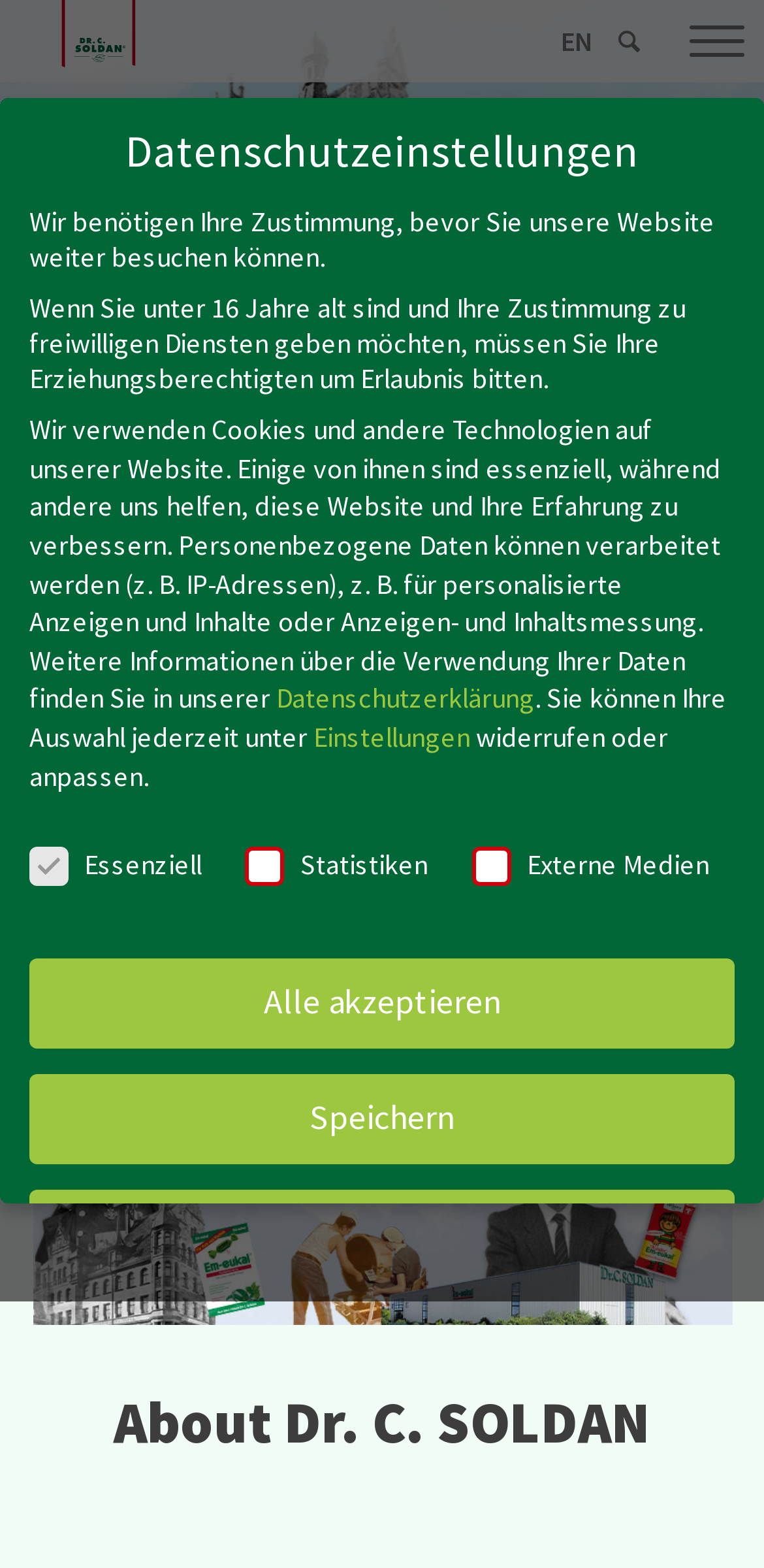Can you find the bounding box coordinates for the element that needs to be clicked to execute this instruction: "View the impressum"? The coordinates should be given as four float numbers between 0 and 1, i.e., [left, top, right, bottom].

[0.671, 0.832, 0.804, 0.849]